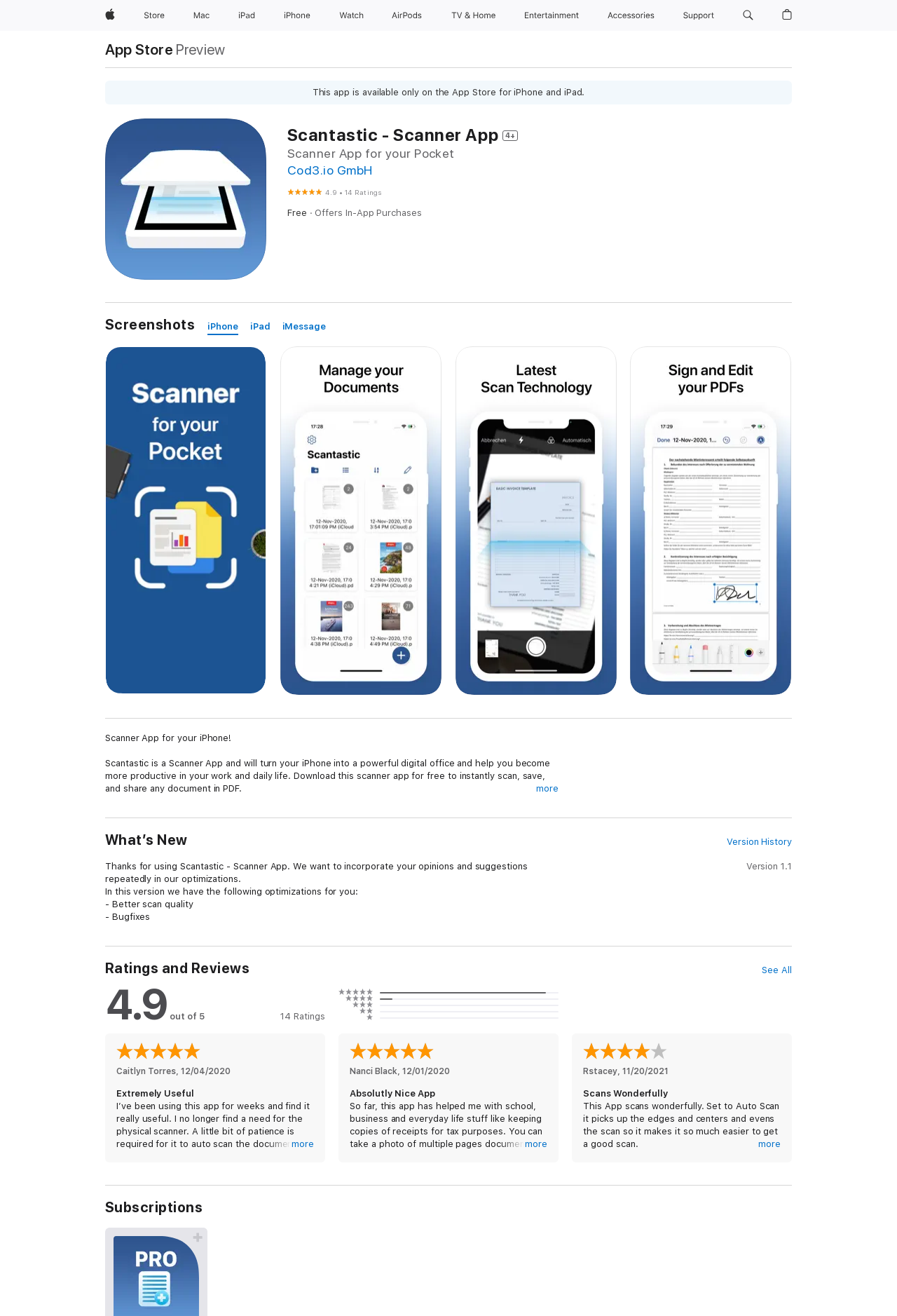Provide the bounding box coordinates of the HTML element this sentence describes: "See All". The bounding box coordinates consist of four float numbers between 0 and 1, i.e., [left, top, right, bottom].

[0.85, 0.733, 0.883, 0.742]